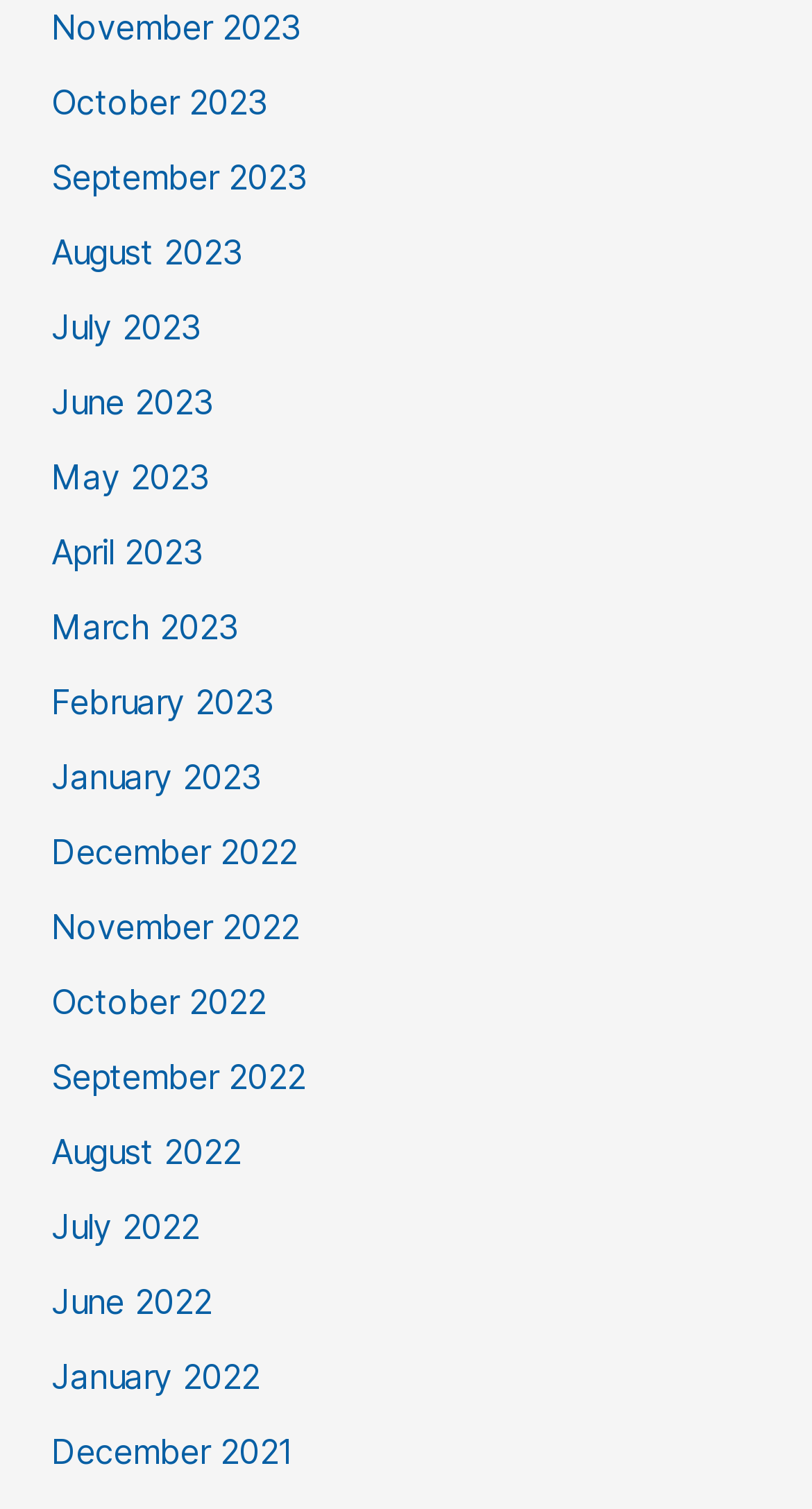Are the months listed in chronological order?
Respond to the question with a single word or phrase according to the image.

Yes